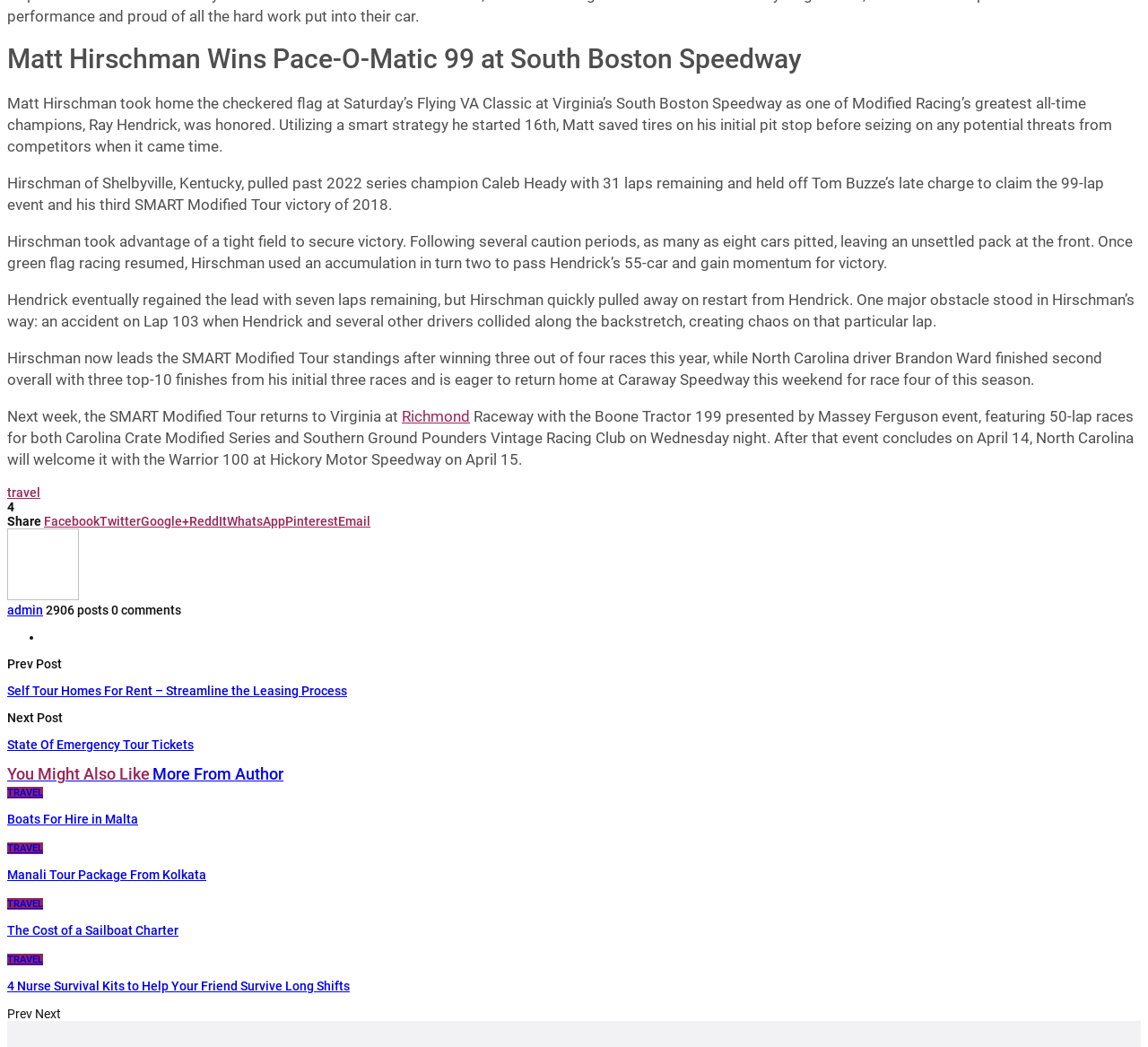Please provide a brief answer to the question using only one word or phrase: 
How many posts does the author have?

2906